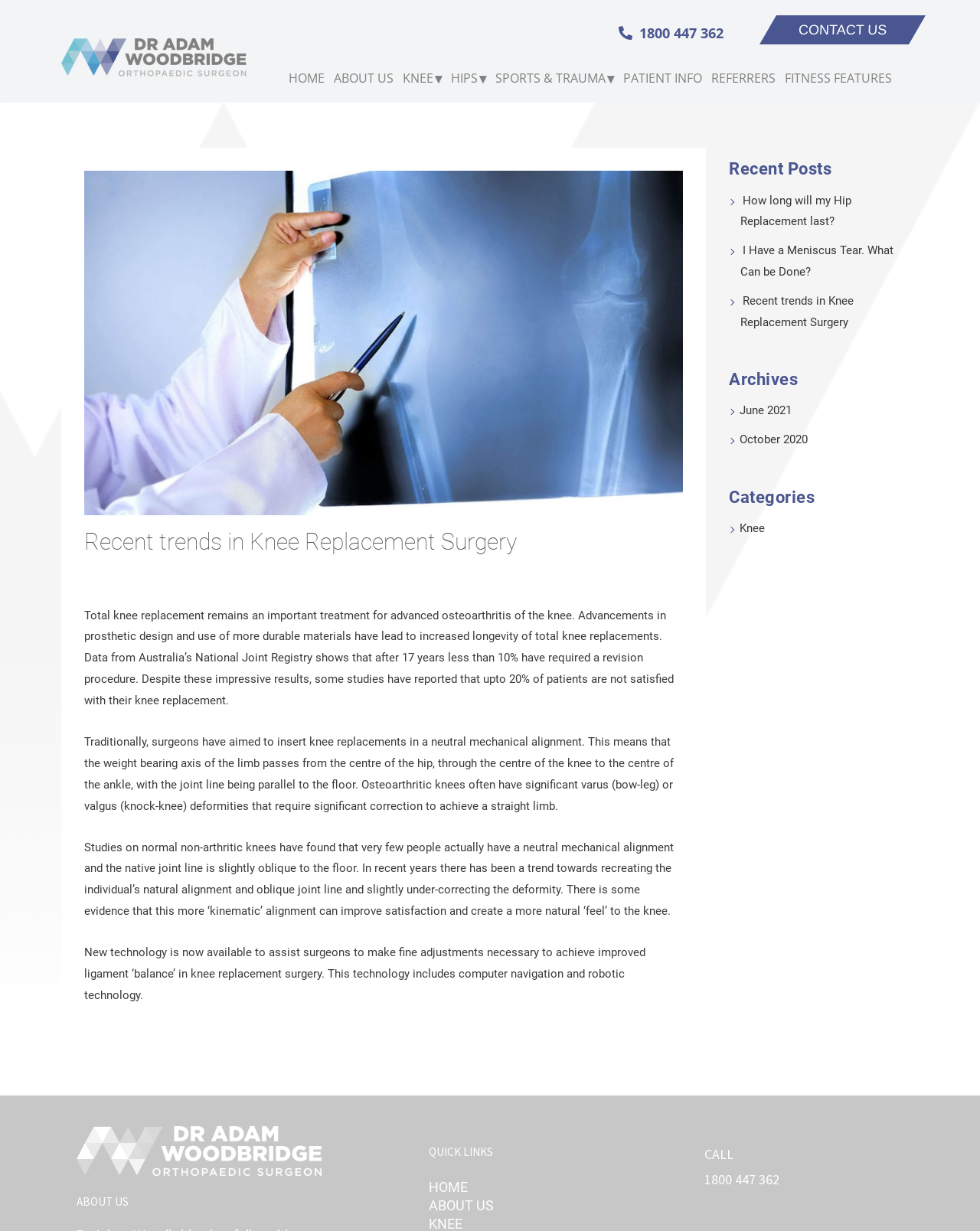Please locate the bounding box coordinates for the element that should be clicked to achieve the following instruction: "Click the 'Home' link". Ensure the coordinates are given as four float numbers between 0 and 1, i.e., [left, top, right, bottom].

None